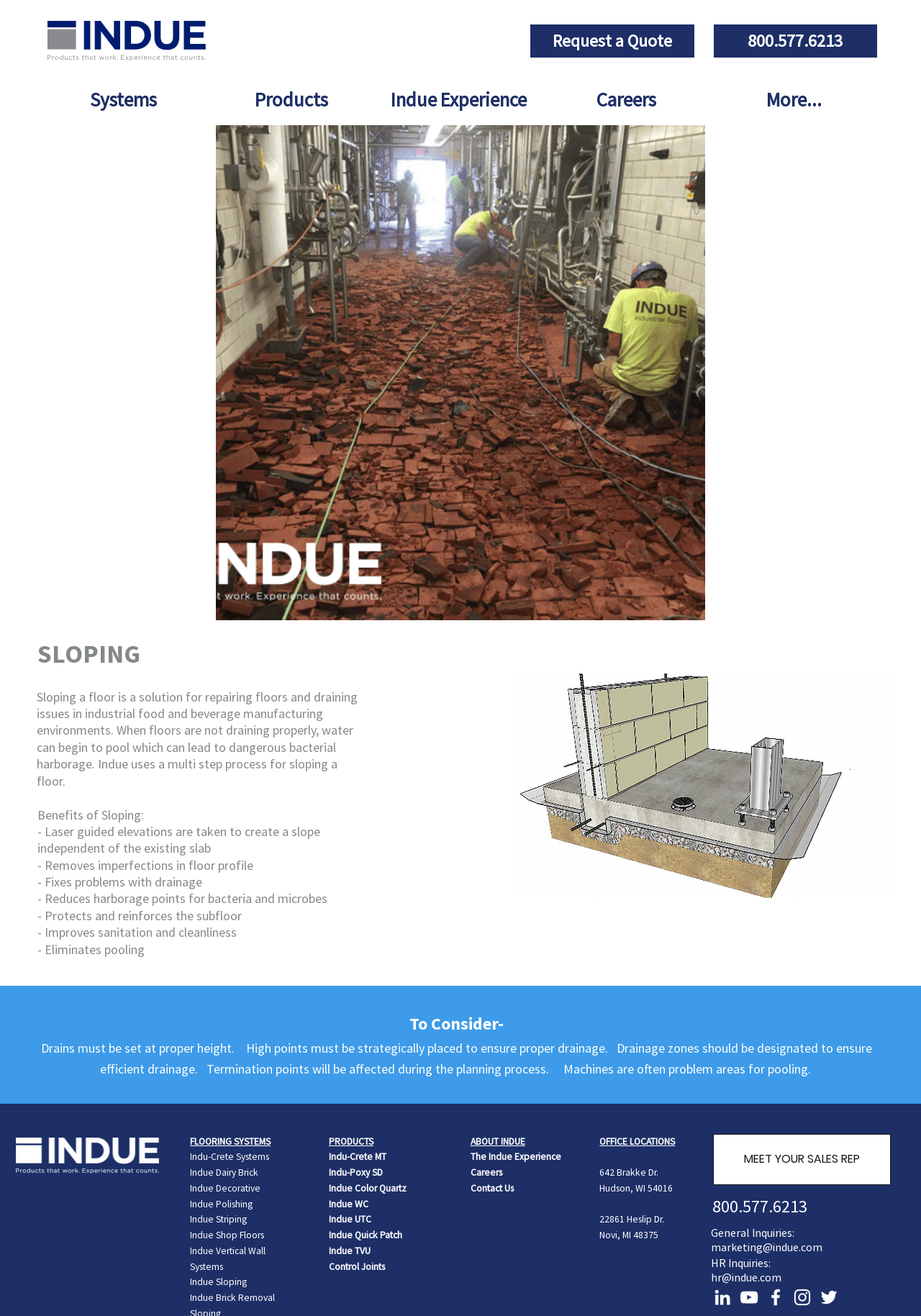Specify the bounding box coordinates of the area that needs to be clicked to achieve the following instruction: "Request a quote".

[0.576, 0.018, 0.754, 0.044]